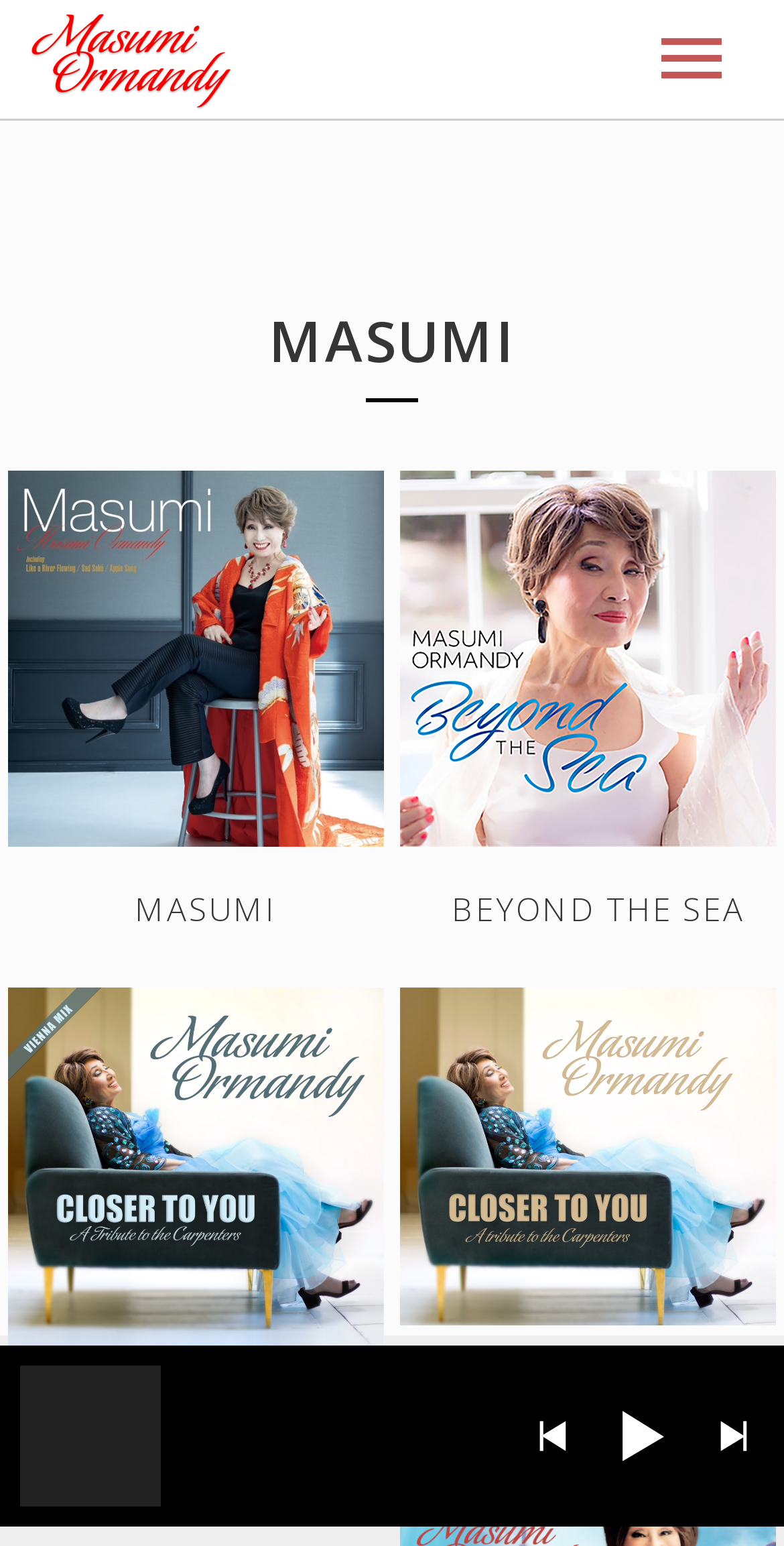Respond to the question below with a single word or phrase: What is the title of the first album?

MASUMI